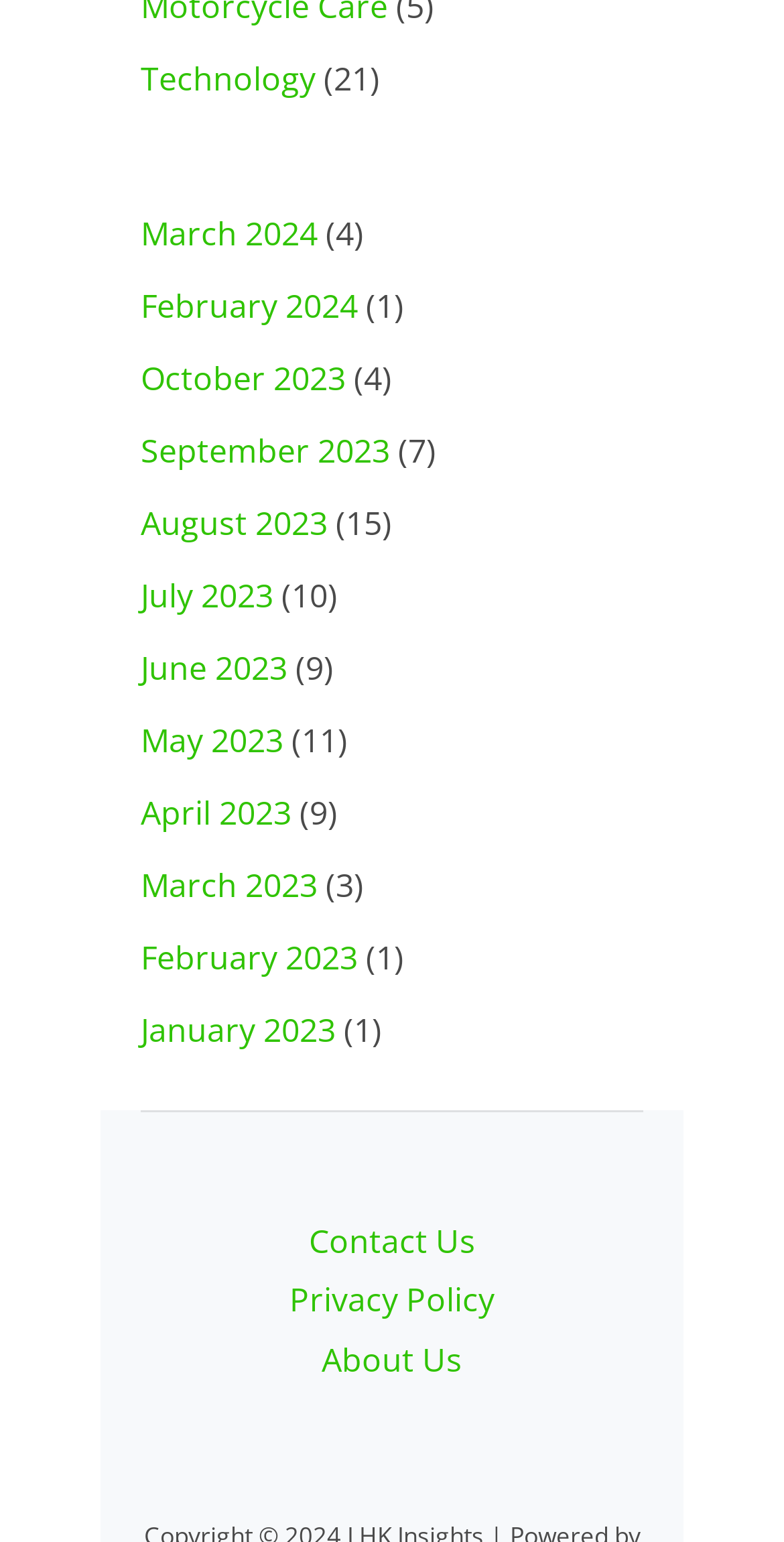Reply to the question with a single word or phrase:
How many article counts are shown on the webpage?

12